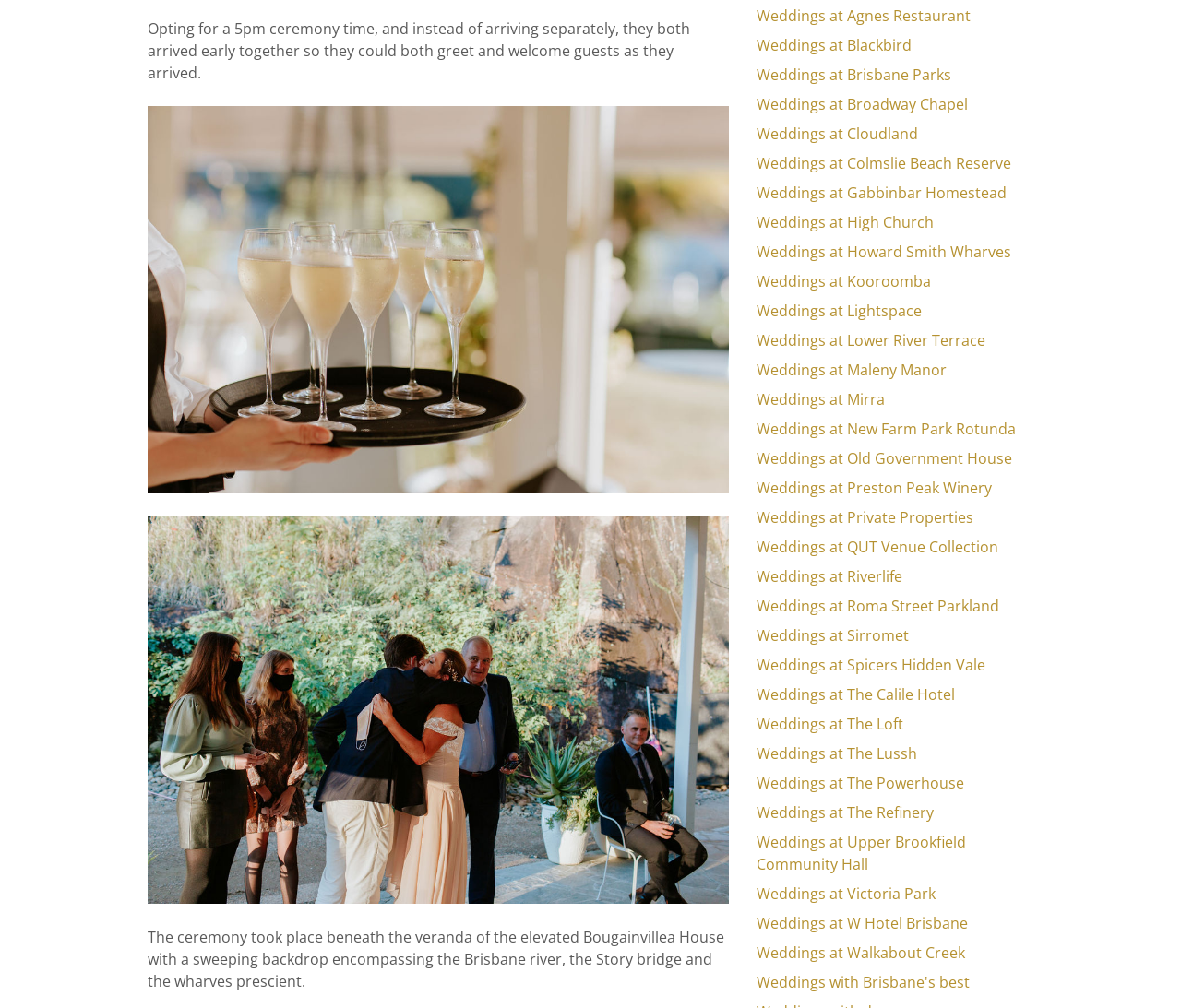Identify the bounding box coordinates of the area you need to click to perform the following instruction: "Check weddings at Blackbird".

[0.641, 0.035, 0.772, 0.055]